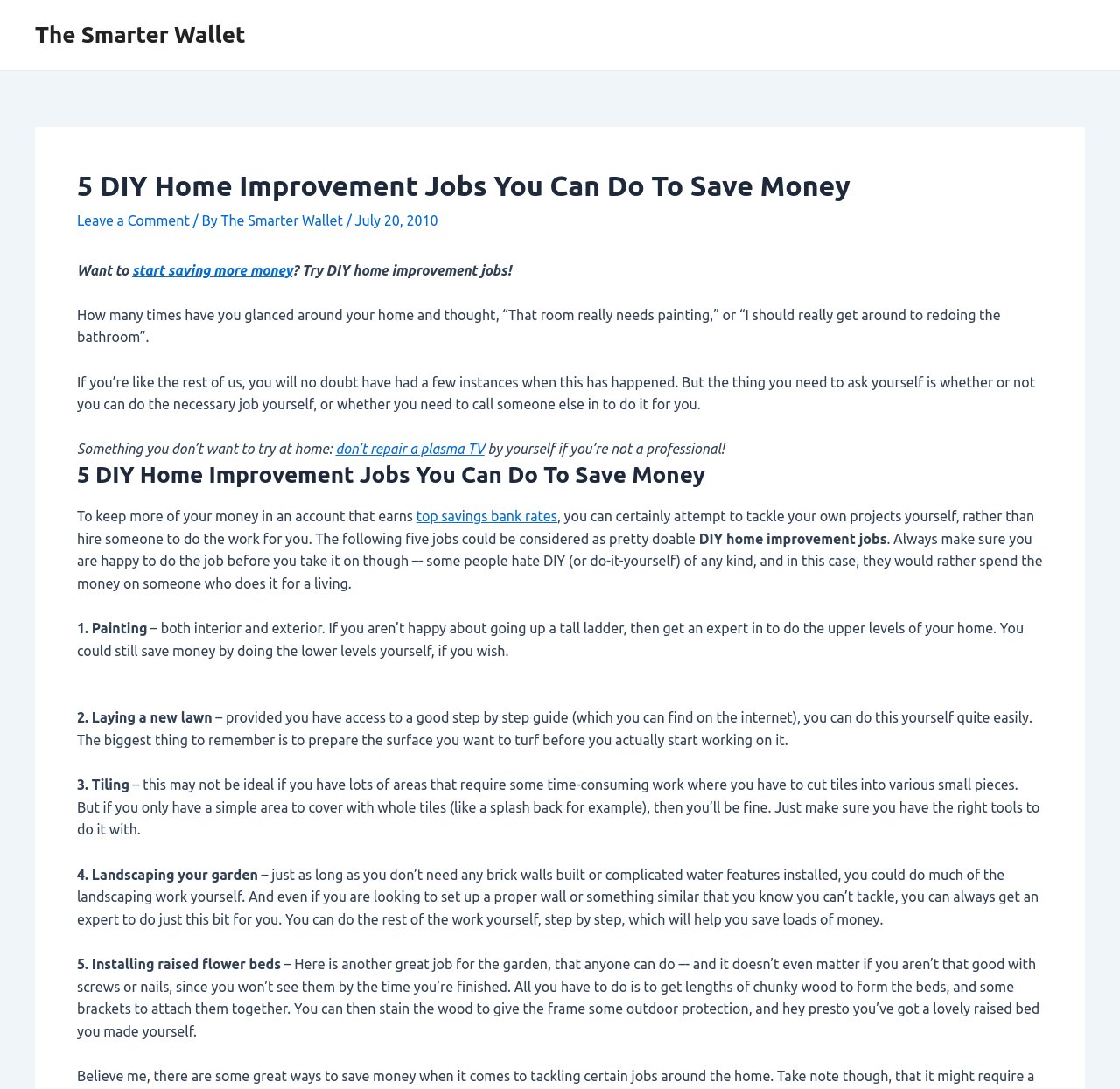Please provide a one-word or short phrase answer to the question:
What is the first DIY job mentioned on this webpage?

Painting